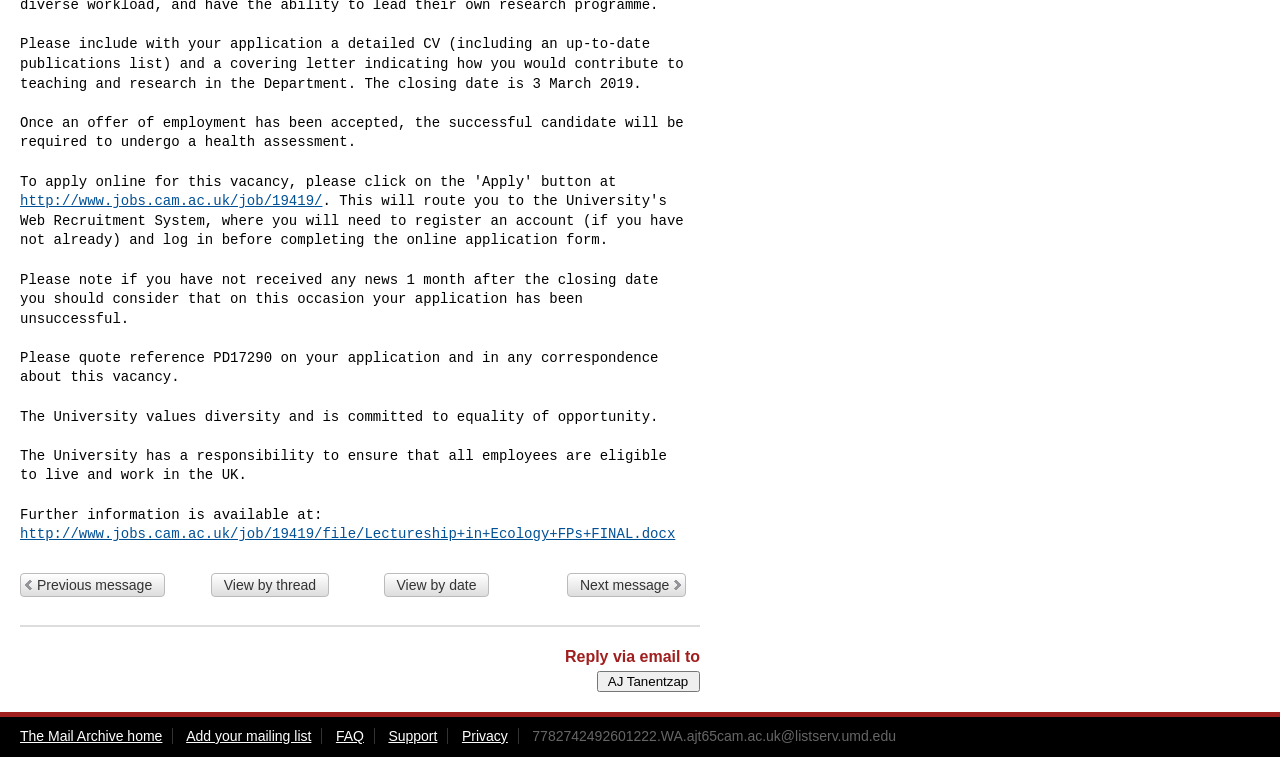Extract the bounding box of the UI element described as: "alt="Milton Wares"".

None